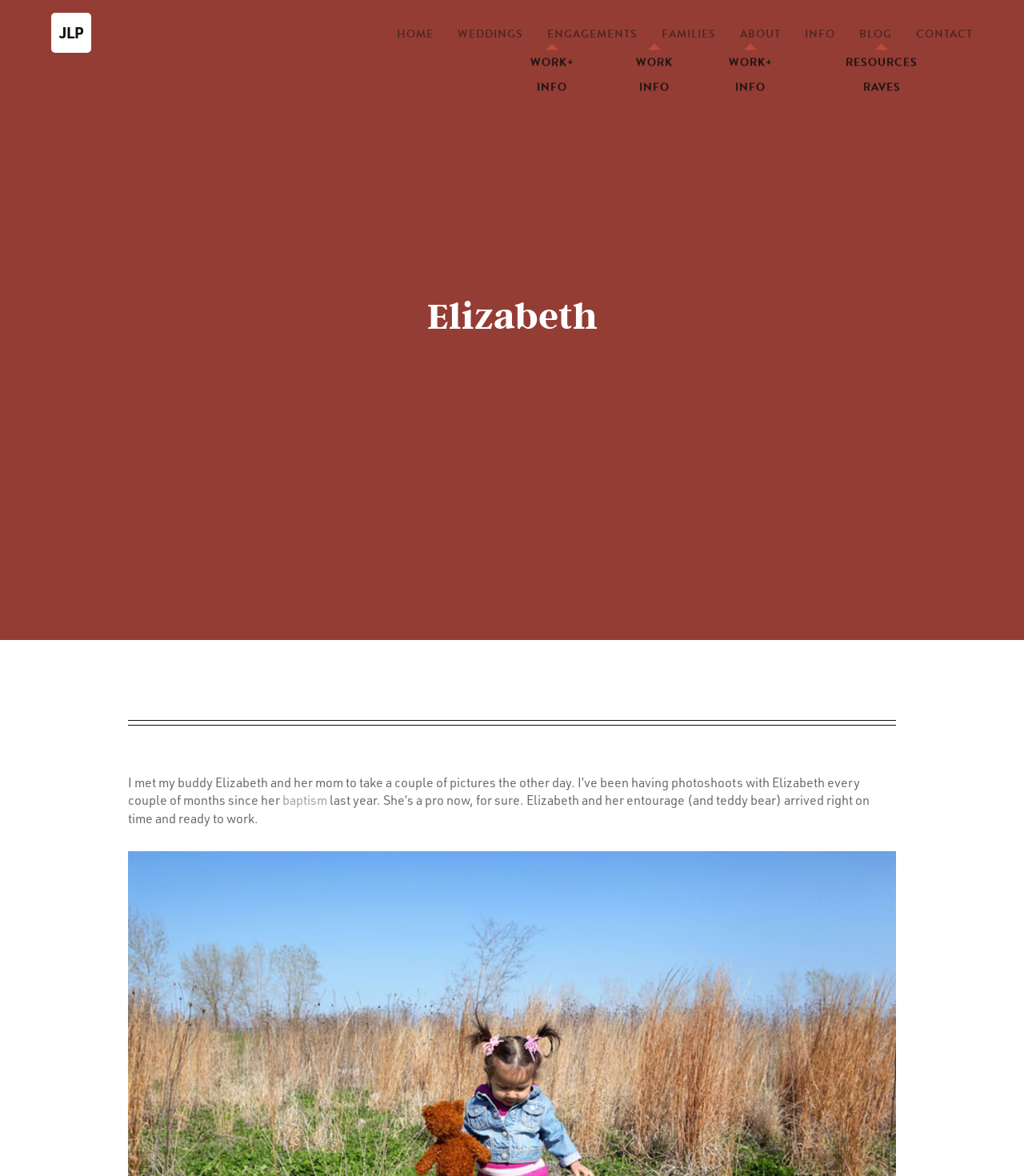Kindly determine the bounding box coordinates for the clickable area to achieve the given instruction: "go to home page".

[0.388, 0.022, 0.423, 0.036]